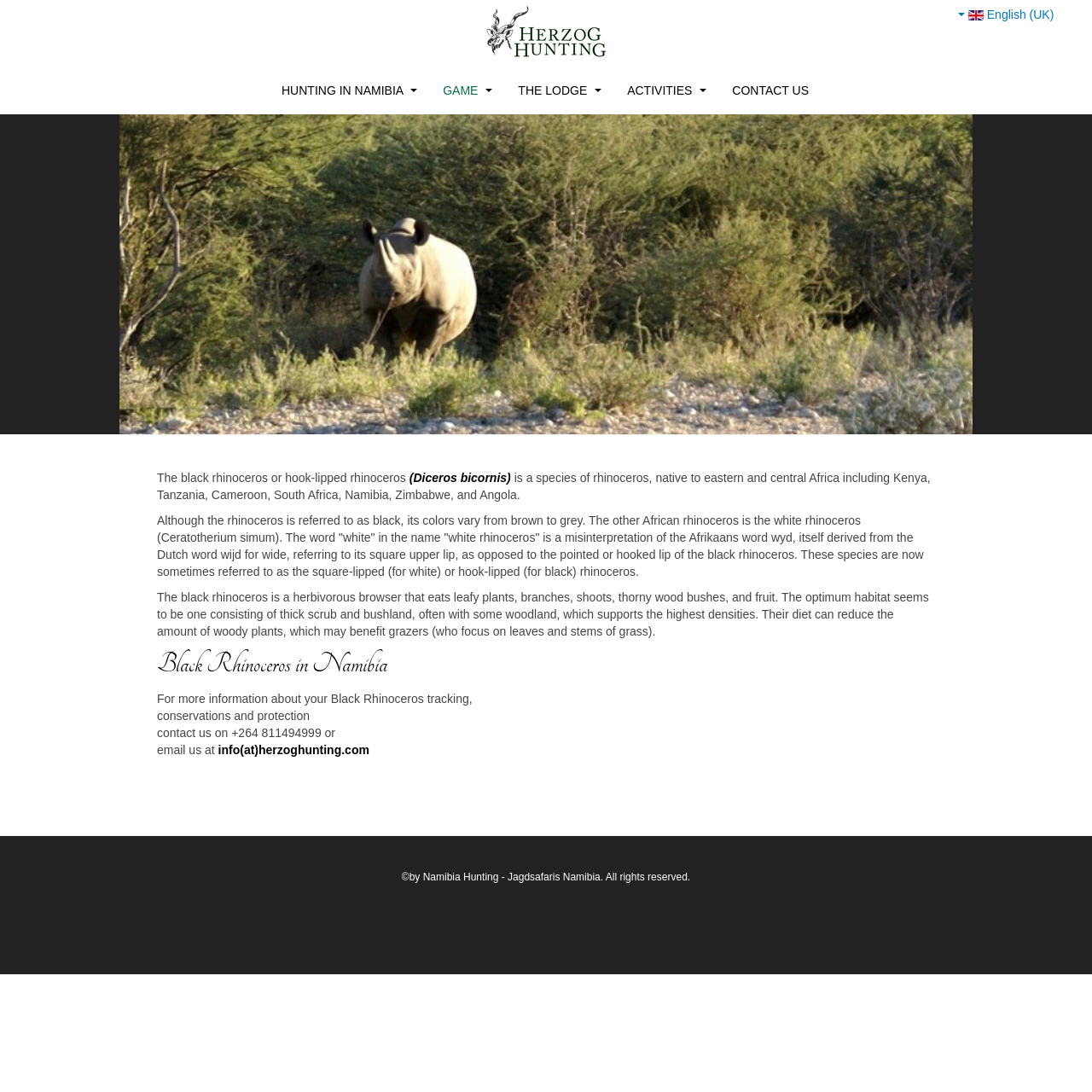What is the name of the species of rhinoceros native to eastern and central Africa?
Refer to the image and give a detailed answer to the query.

I found this answer by reading the text in the article section of the webpage, which mentions that the black rhinoceros or hook-lipped rhinoceros is a species of rhinoceros, native to eastern and central Africa including Kenya, Tanzania, Cameroon, South Africa, Namibia, Zimbabwe, and Angola.